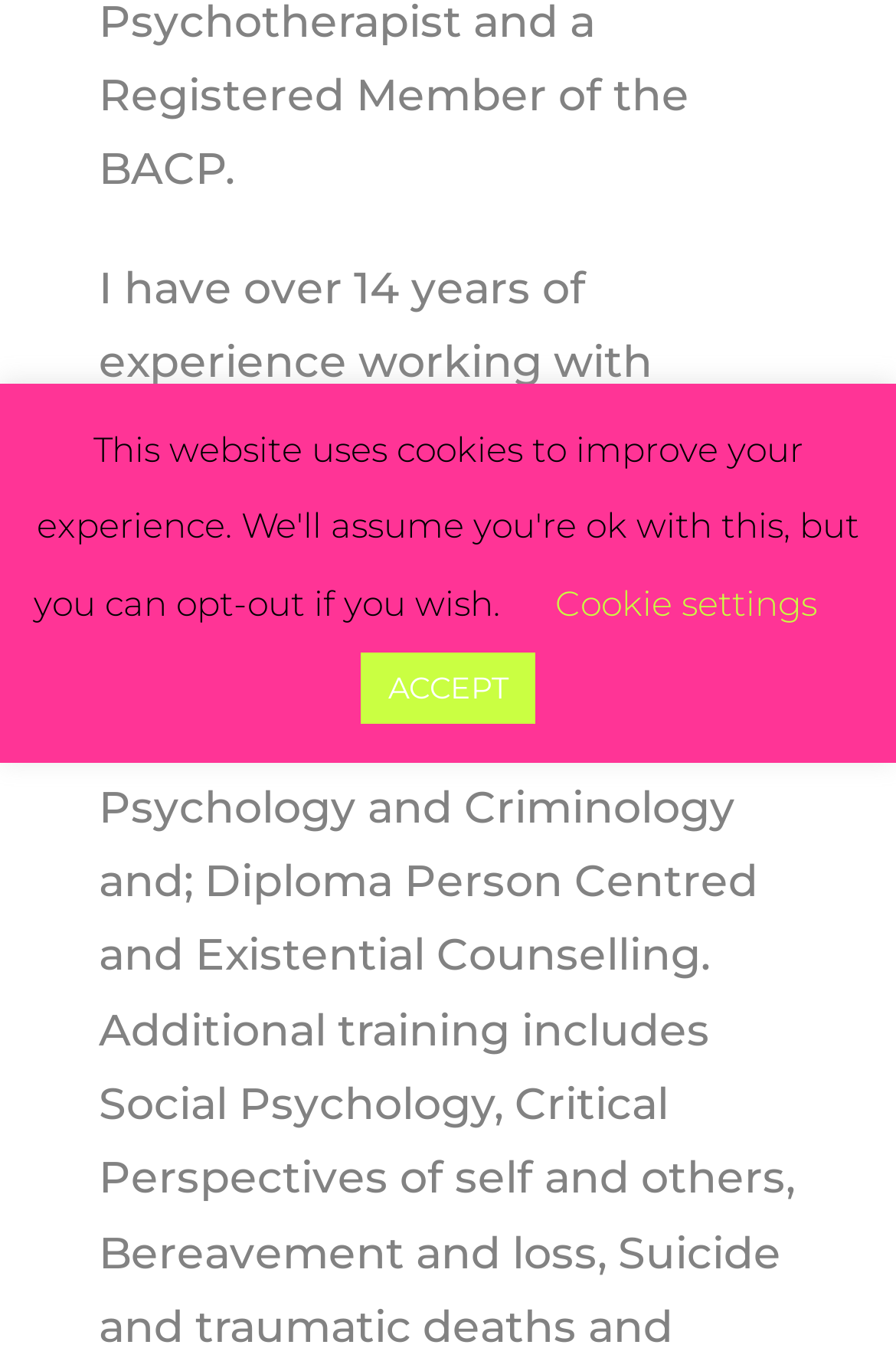Using the given description, provide the bounding box coordinates formatted as (top-left x, top-left y, bottom-right x, bottom-right y), with all values being floating point numbers between 0 and 1. Description: ACCEPT

[0.403, 0.484, 0.597, 0.537]